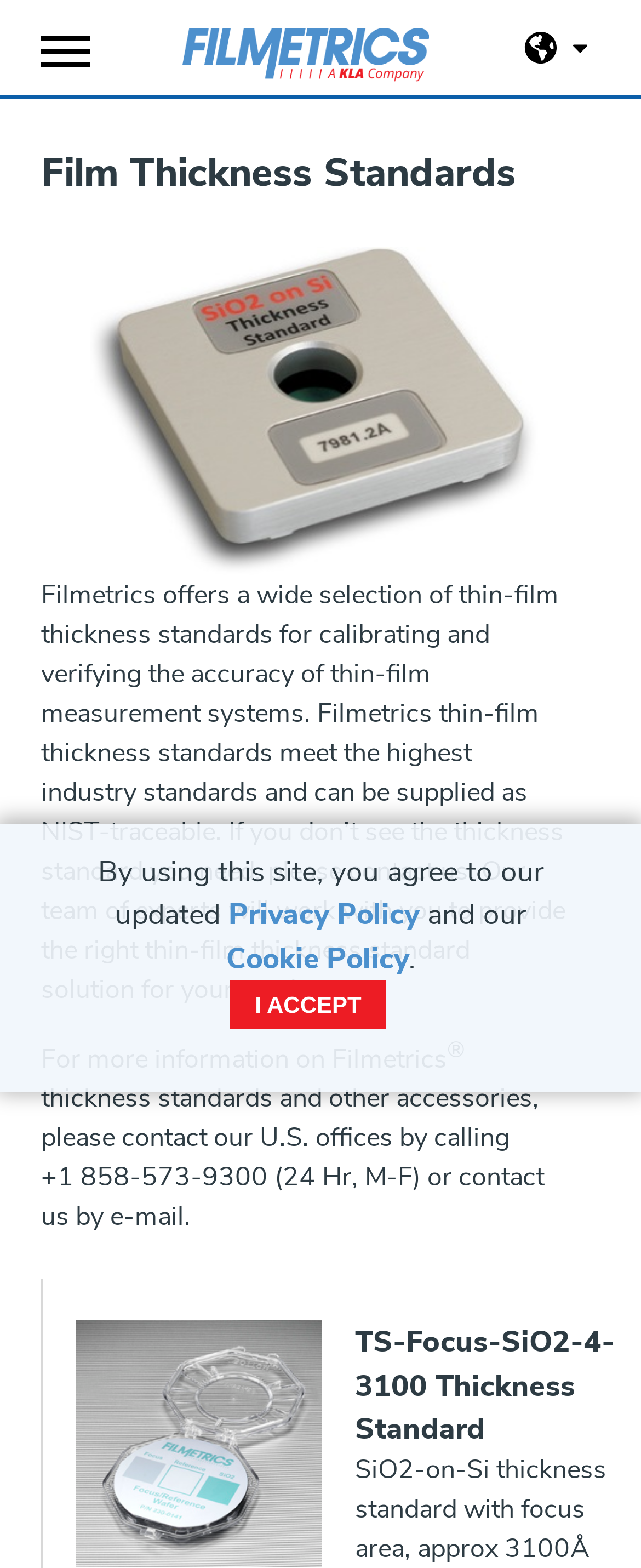Please find and provide the title of the webpage.

Film Thickness Standards